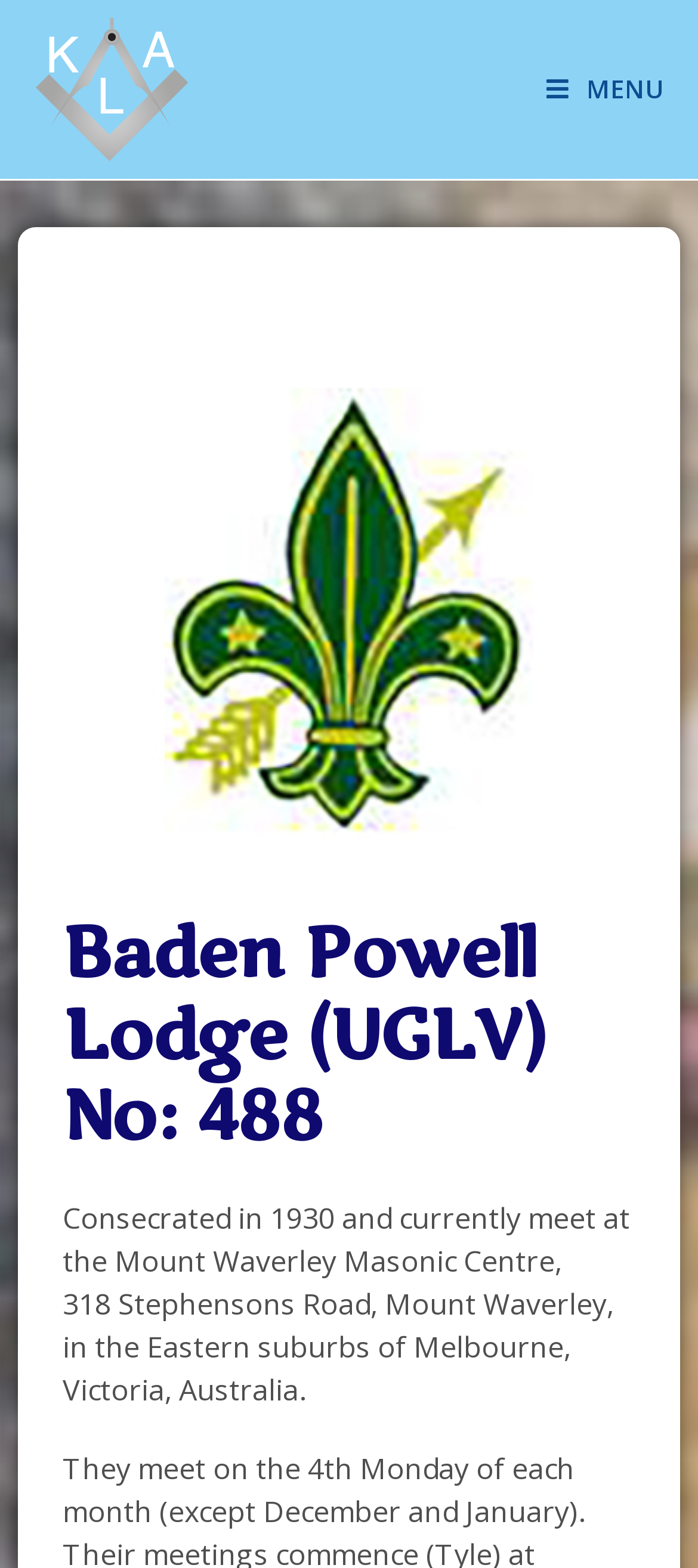What is the lodge number?
Please answer the question as detailed as possible based on the image.

The lodge number can be found in the heading 'Baden Powell Lodge (UGLV) No: 488' which is located at the top of the webpage, indicating that the lodge number is 488.